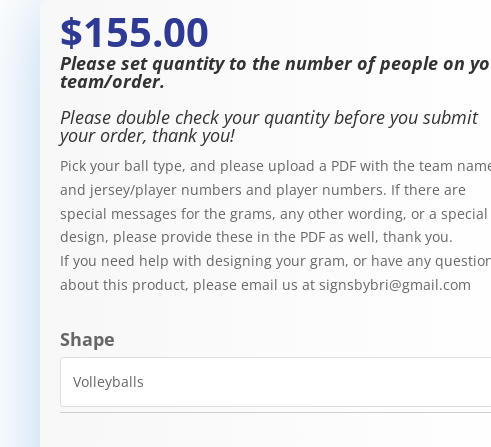What shape is currently selected for the balls?
Could you answer the question in a detailed manner, providing as much information as possible?

The dropdown labeled 'Shape' at the bottom of the product listing shows that 'Volleyballs' is currently selected, suggesting that the product offers multiple shape options for the balls available for order.